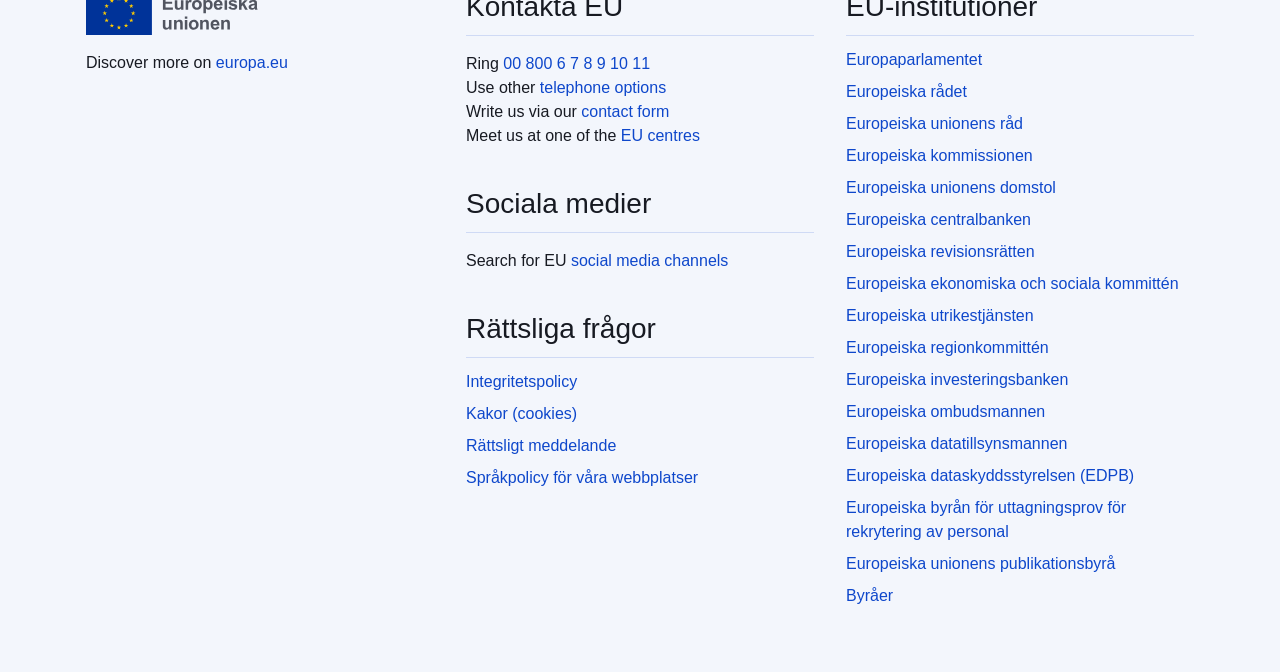How many EU institutions are listed?
Using the visual information, reply with a single word or short phrase.

15